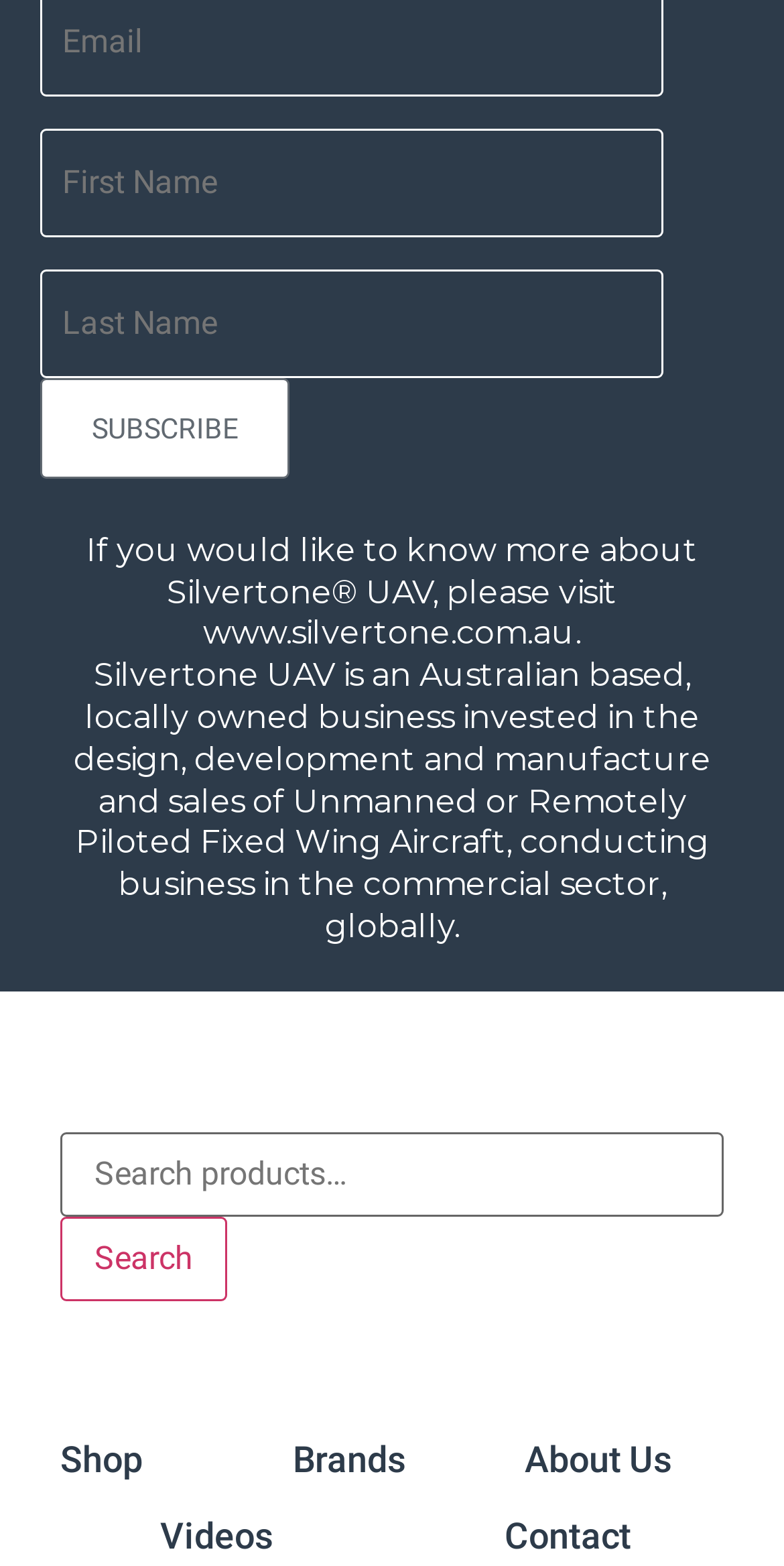Identify the bounding box coordinates necessary to click and complete the given instruction: "Subscribe".

[0.051, 0.241, 0.369, 0.305]